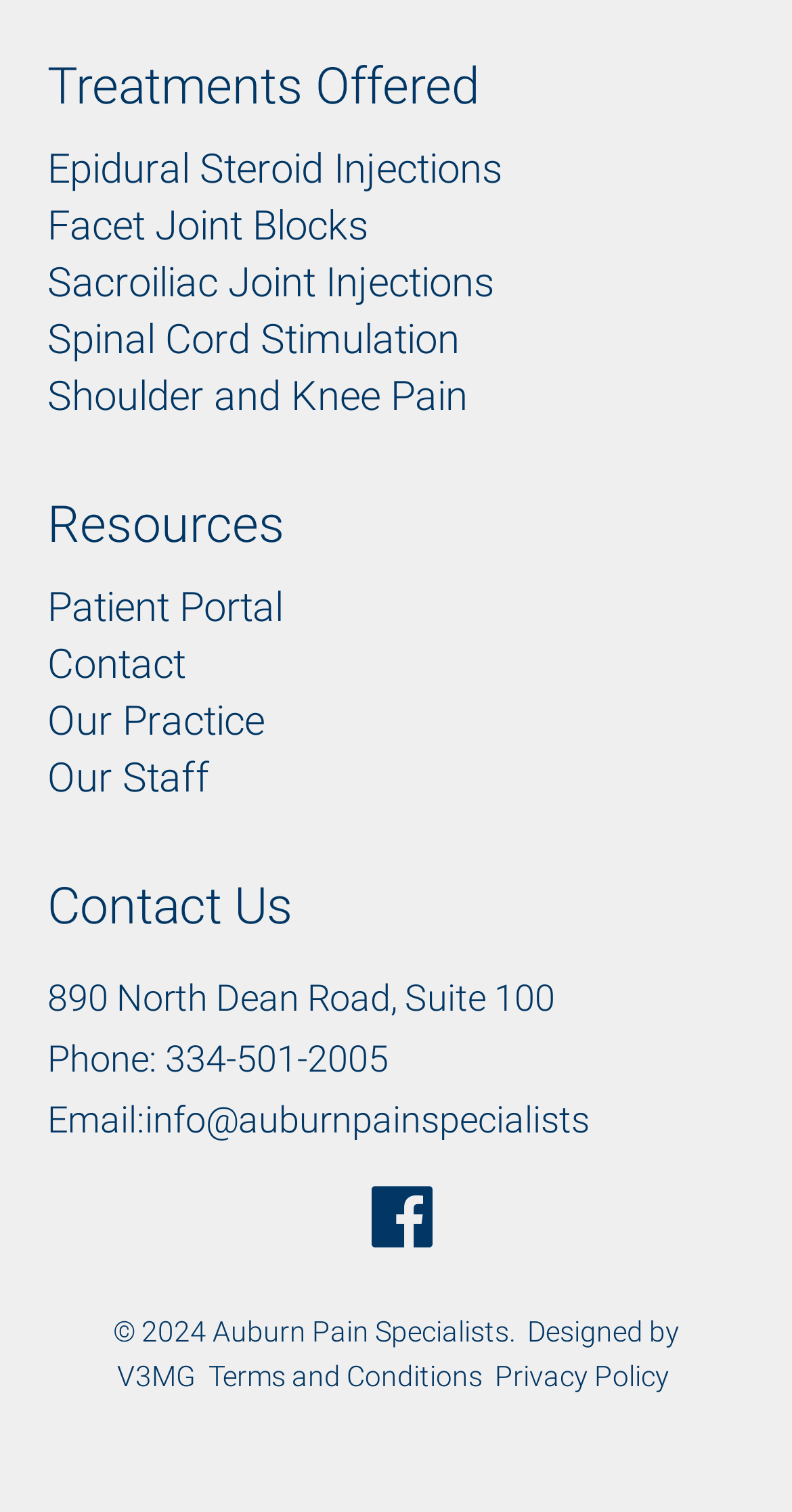Extract the bounding box coordinates for the UI element described by the text: "Epidural Steroid Injections". The coordinates should be in the form of [left, top, right, bottom] with values between 0 and 1.

[0.06, 0.098, 0.94, 0.125]